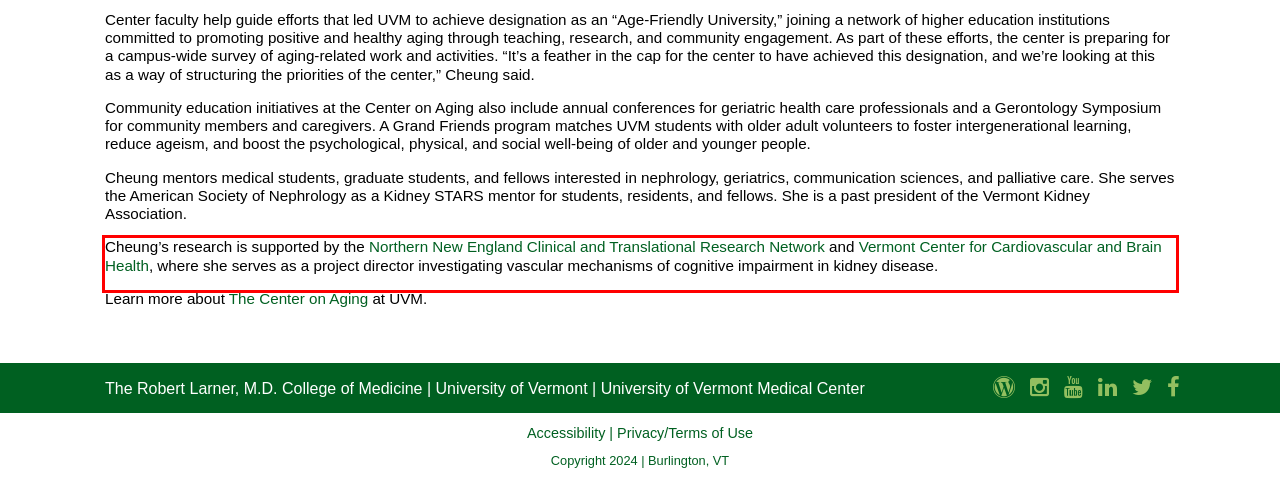You are provided with a screenshot of a webpage that includes a UI element enclosed in a red rectangle. Extract the text content inside this red rectangle.

Cheung’s research is supported by the Northern New England Clinical and Translational Research Network and Vermont Center for Cardiovascular and Brain Health, where she serves as a project director investigating vascular mechanisms of cognitive impairment in kidney disease.